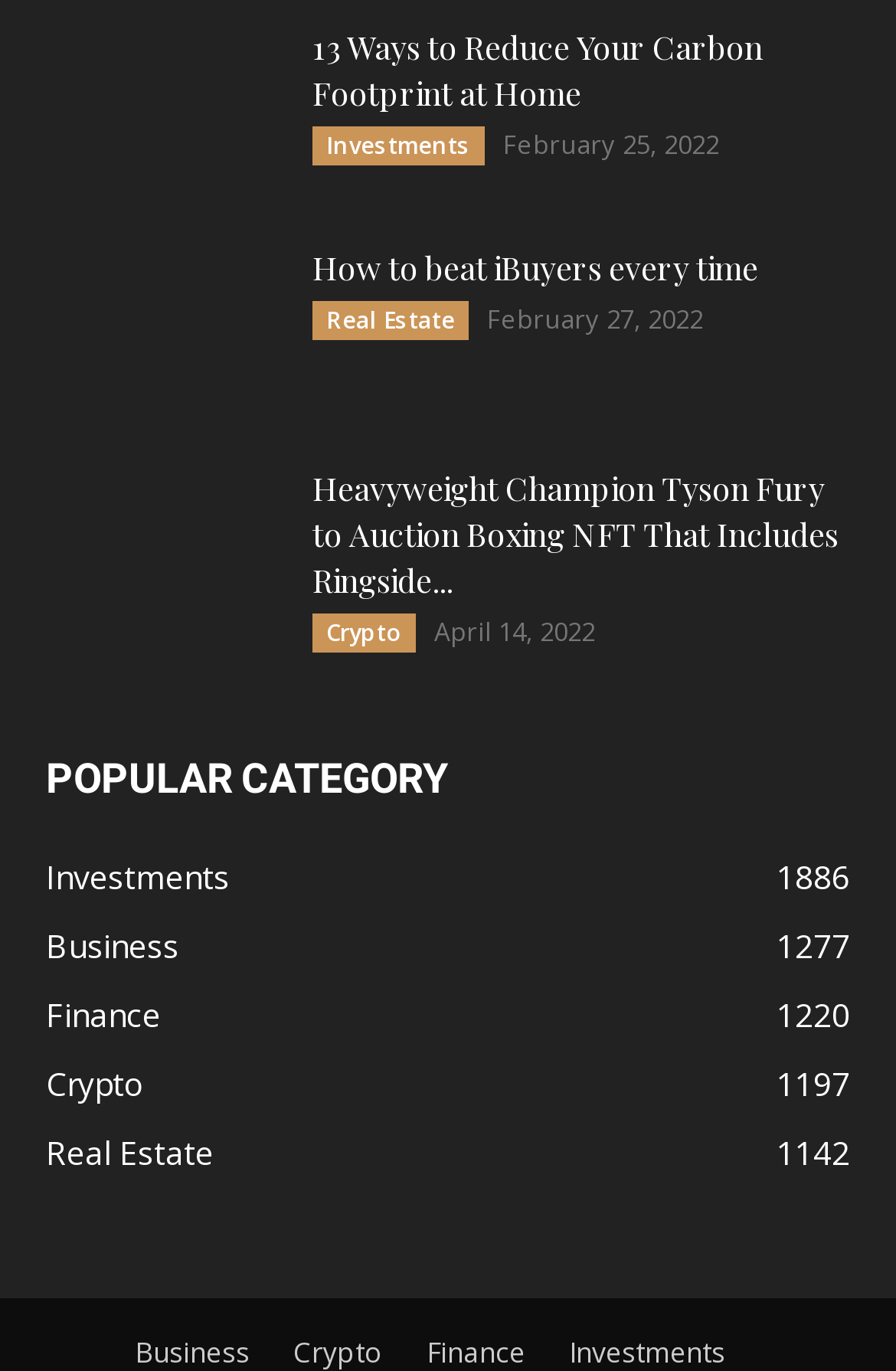Answer succinctly with a single word or phrase:
When was the article 'Heavyweight Champion Tyson Fury to Auction Boxing NFT...' published?

April 14, 2022